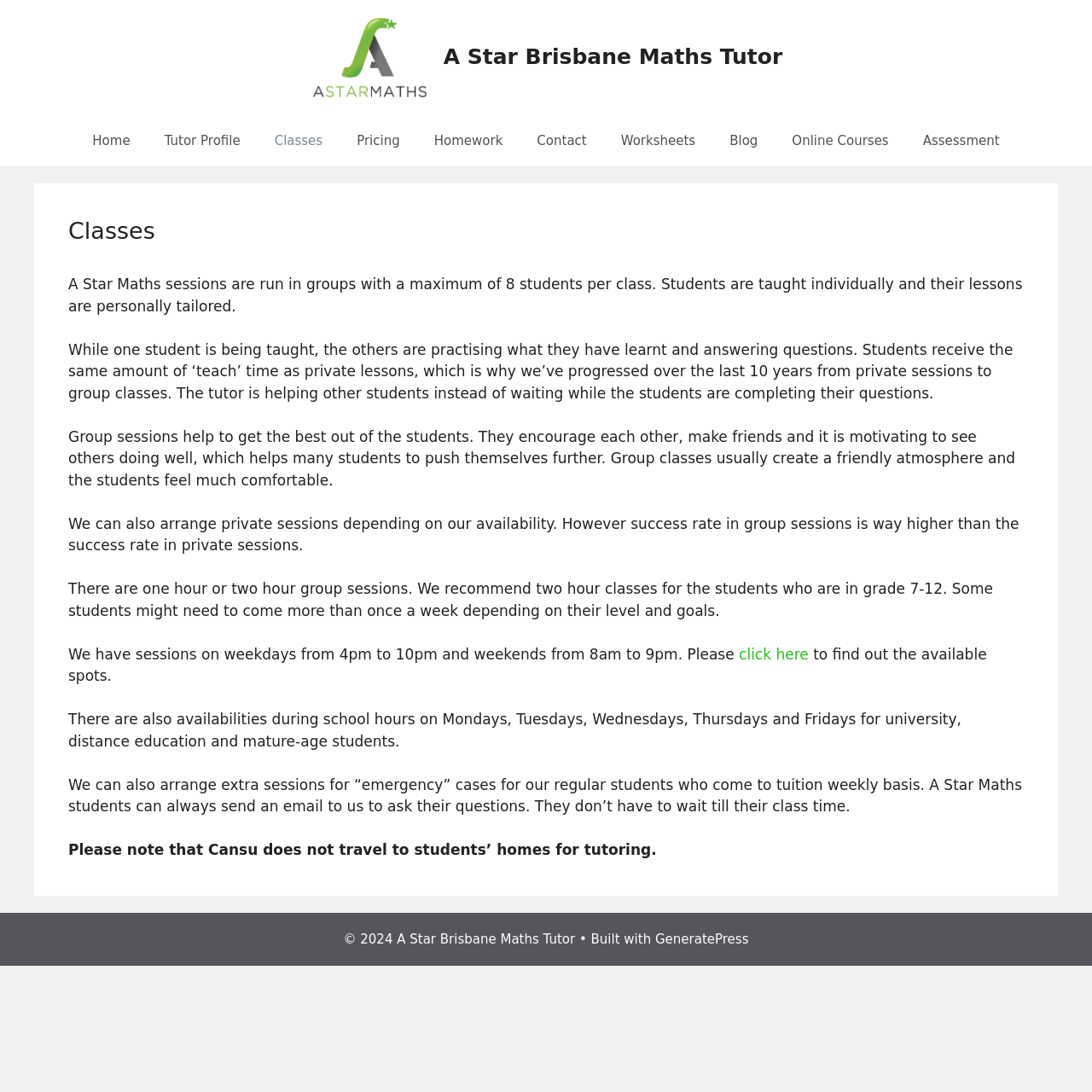How can students ask questions outside of class time?
Please answer the question as detailed as possible.

According to the webpage, A Star Maths students can always send an email to ask their questions, they don't have to wait till their class time, as mentioned in the article section.